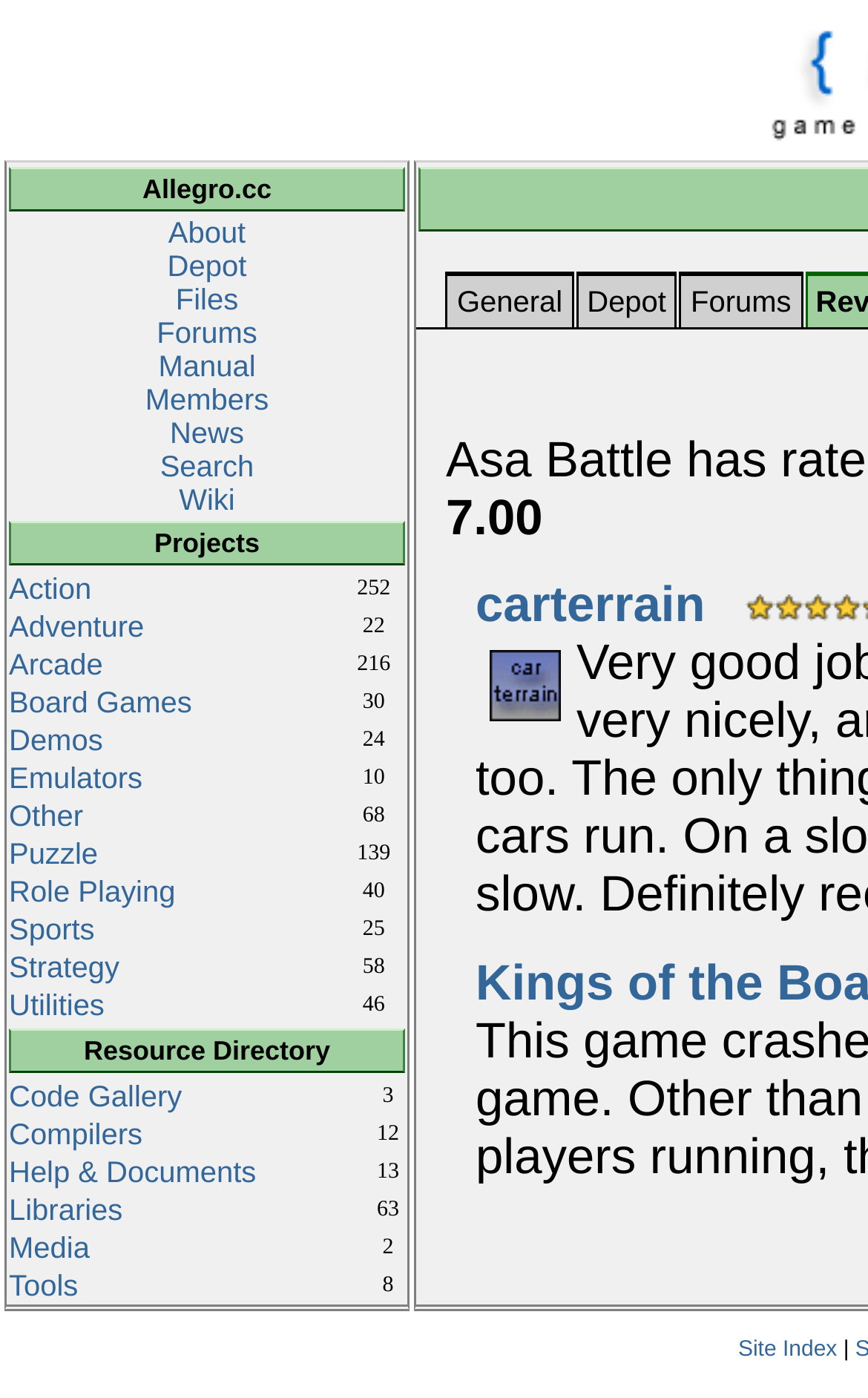Offer a detailed account of what is visible on the webpage.

The webpage is titled "Asa Battle" and has a grid-like layout. At the top, there is a navigation menu with 9 links: "About", "Depot", "Files", "Forums", "Manual", "Members", "News", "Search", and "Wiki". These links are aligned horizontally and take up about a quarter of the page's height.

Below the navigation menu, there are two tables, one labeled "Projects" and the other labeled "Resource Directory". The "Projects" table has 9 rows, each with two columns. The first column contains a category name, such as "Action", "Adventure", or "Puzzle", and the second column displays the number of projects in that category. The category names are links, and the numbers are plain text.

The "Resource Directory" table has 4 rows, each with two columns. The first column contains a resource type, such as "Code Gallery", "Compilers", or "Libraries", and the second column displays the number of resources in that type. The resource types are links, and the numbers are plain text.

Both tables take up about half of the page's height, with the "Projects" table located above the "Resource Directory" table. The tables are aligned to the left side of the page, leaving some empty space on the right side.